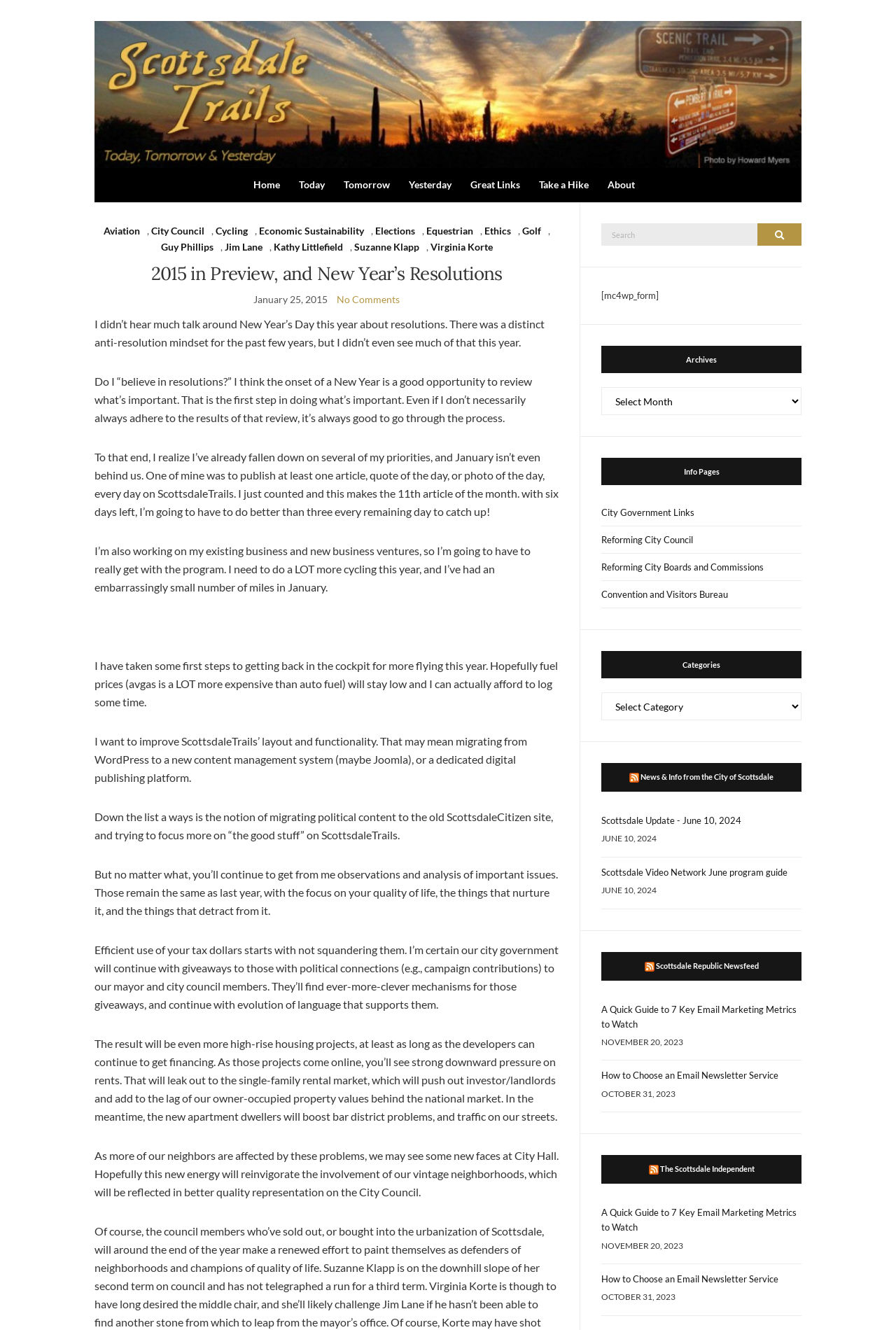Please mark the clickable region by giving the bounding box coordinates needed to complete this instruction: "Read about 2015 in Preview and New Year’s Resolutions".

[0.105, 0.197, 0.624, 0.214]